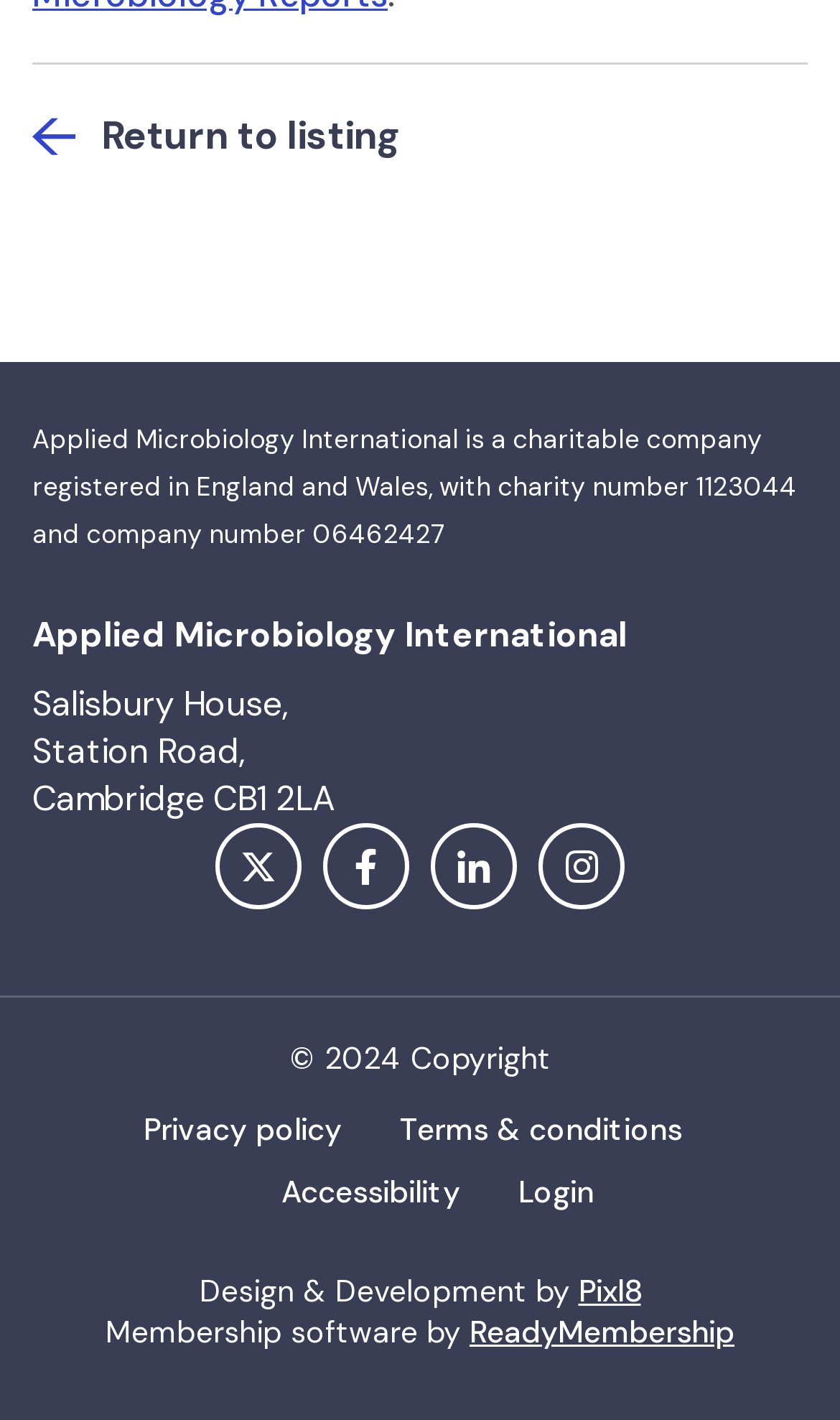Find the bounding box coordinates of the area that needs to be clicked in order to achieve the following instruction: "Visit Twitter". The coordinates should be specified as four float numbers between 0 and 1, i.e., [left, top, right, bottom].

[0.256, 0.58, 0.359, 0.641]